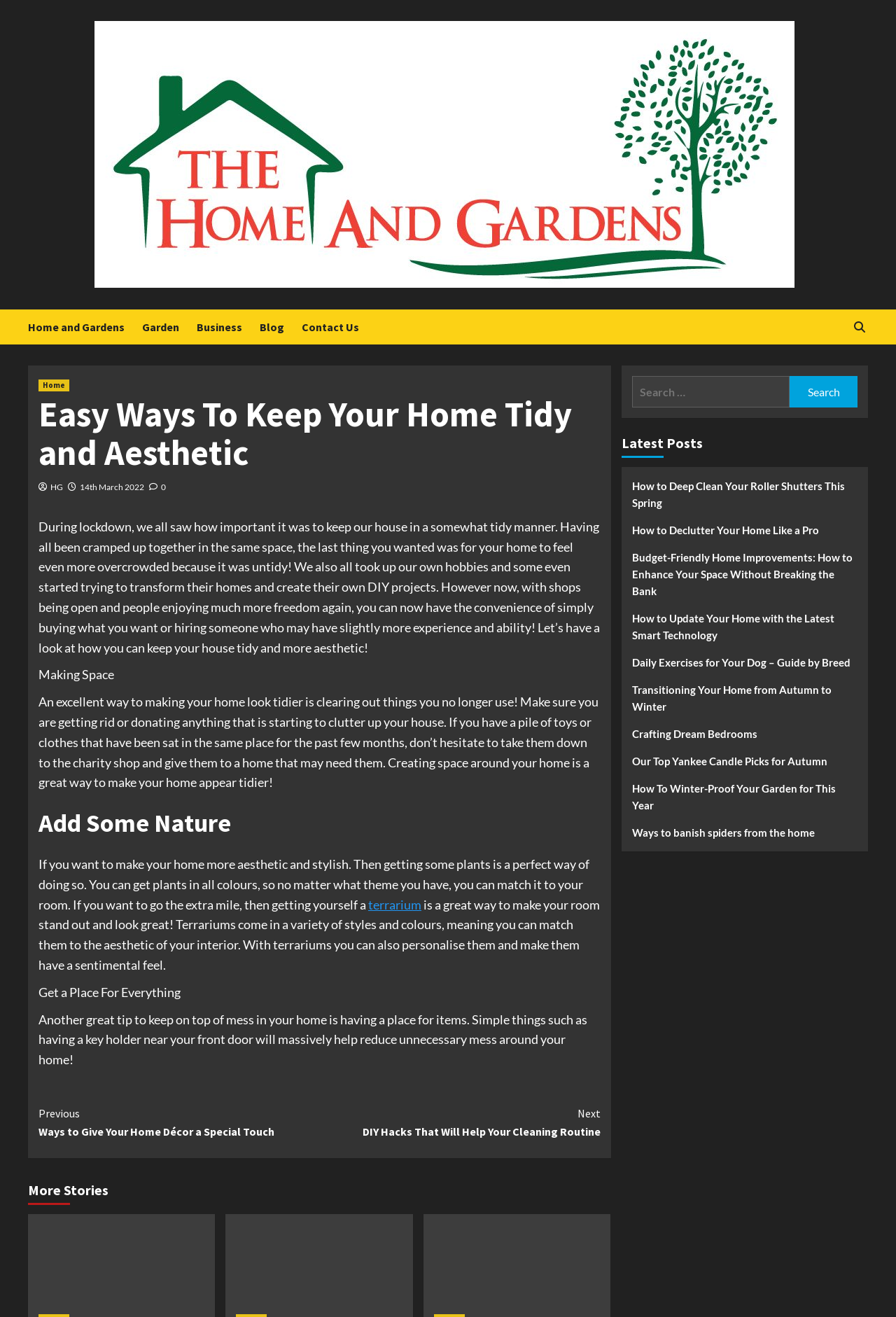Provide the bounding box coordinates for the UI element that is described by this text: "Contact Us". The coordinates should be in the form of four float numbers between 0 and 1: [left, top, right, bottom].

[0.337, 0.235, 0.42, 0.262]